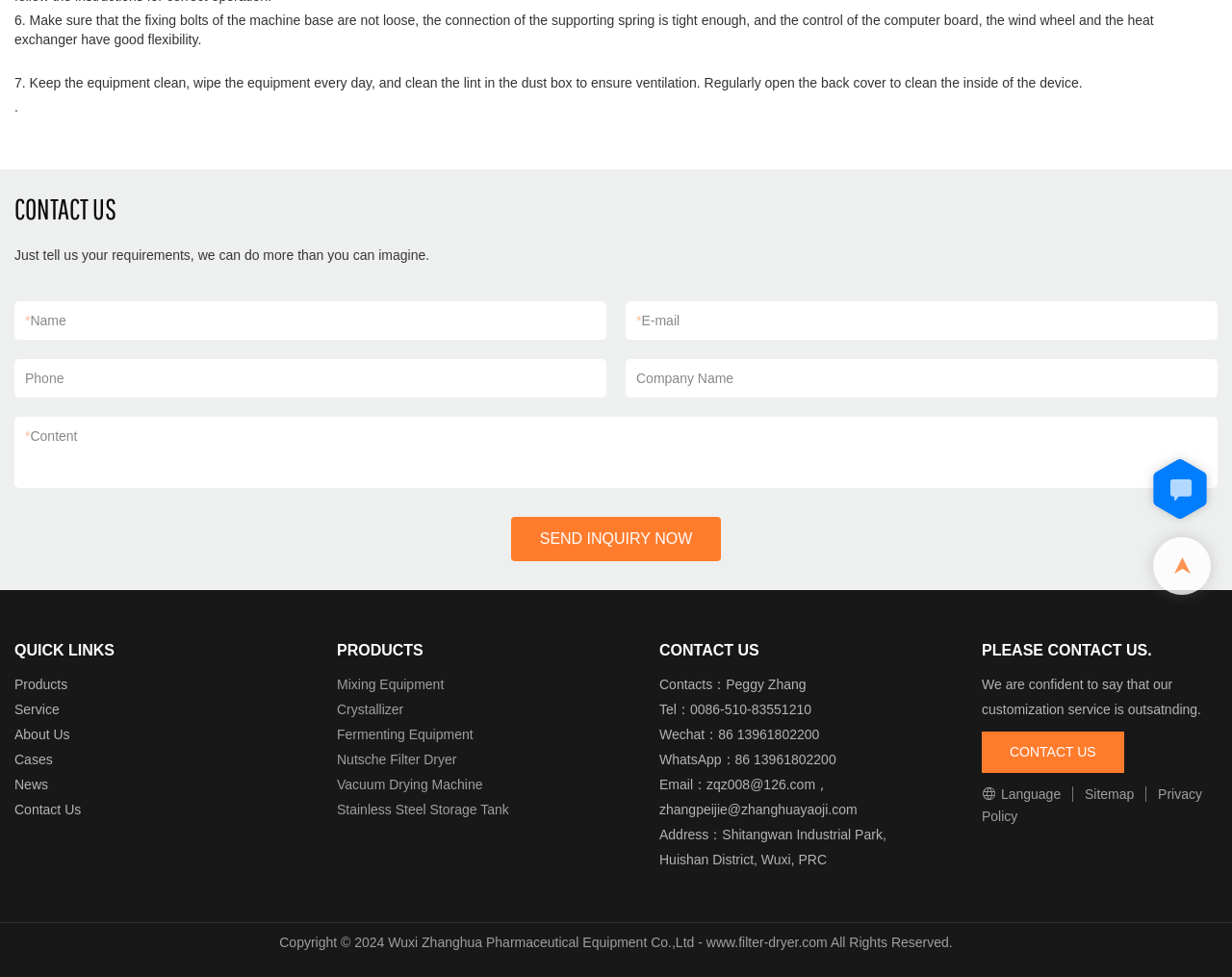Determine the bounding box for the UI element that matches this description: "Vacuum Drying Machine".

[0.273, 0.795, 0.392, 0.811]